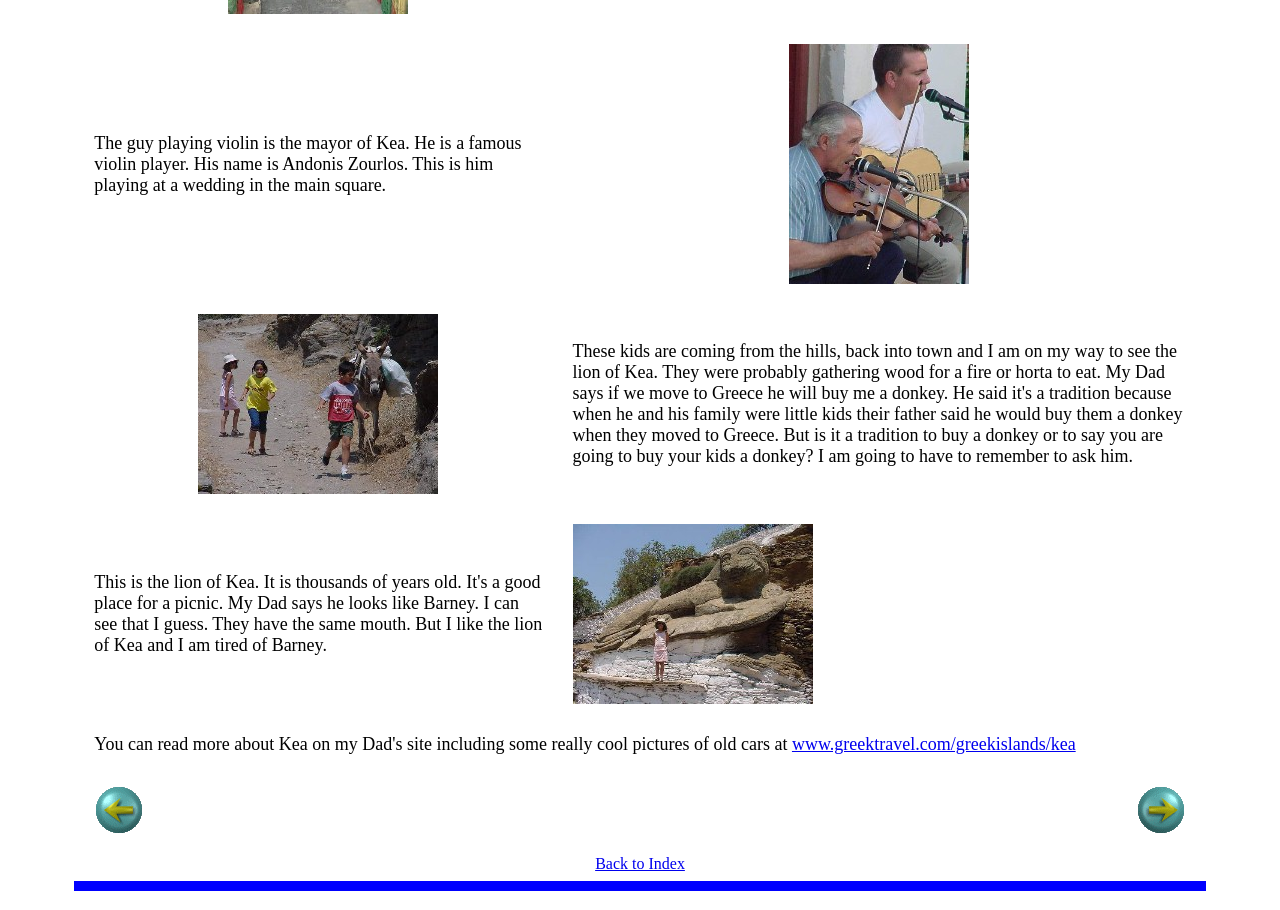Please find the bounding box for the following UI element description. Provide the coordinates in (top-left x, top-left y, bottom-right x, bottom-right y) format, with values between 0 and 1: Back to Index

[0.465, 0.94, 0.535, 0.959]